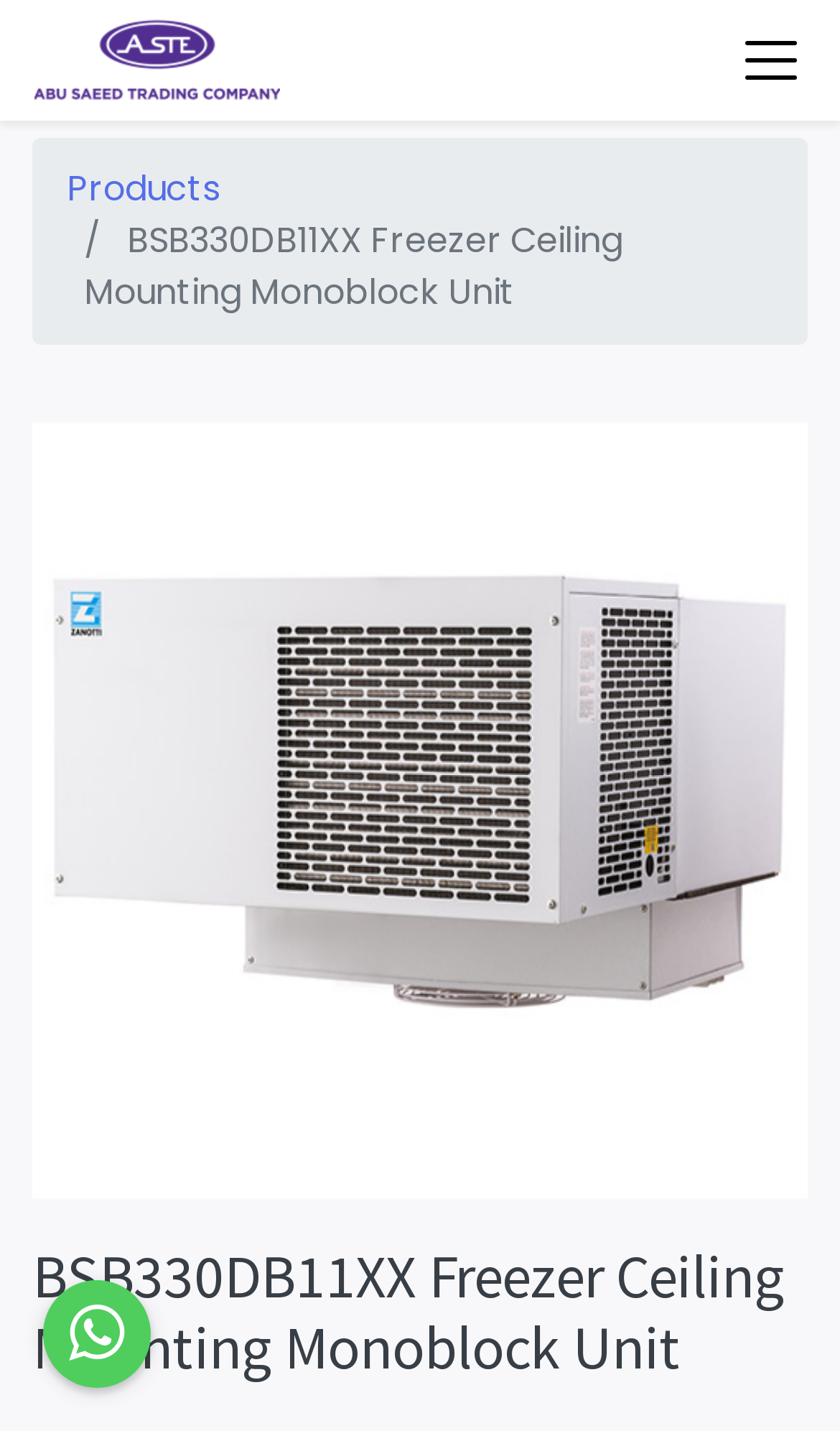Elaborate on the webpage's design and content in a detailed caption.

The webpage is about the BSB330DB11XX Freezer Ceiling Mounting Monoblock Unit, a product for commercial and industrial spaces. At the top left corner, there is a logo of Abu Saeed Trading Company LLC, which is also an image and a link. On the opposite side, at the top right corner, there is an empty button. 

Below the logo, there is a navigation link labeled "Products". The main content of the page is focused on the BSB330DB11XX Freezer, with a heading and a static text that shares the same name as the product. The product name is also accompanied by a large image that takes up most of the page, showcasing the freezer unit.